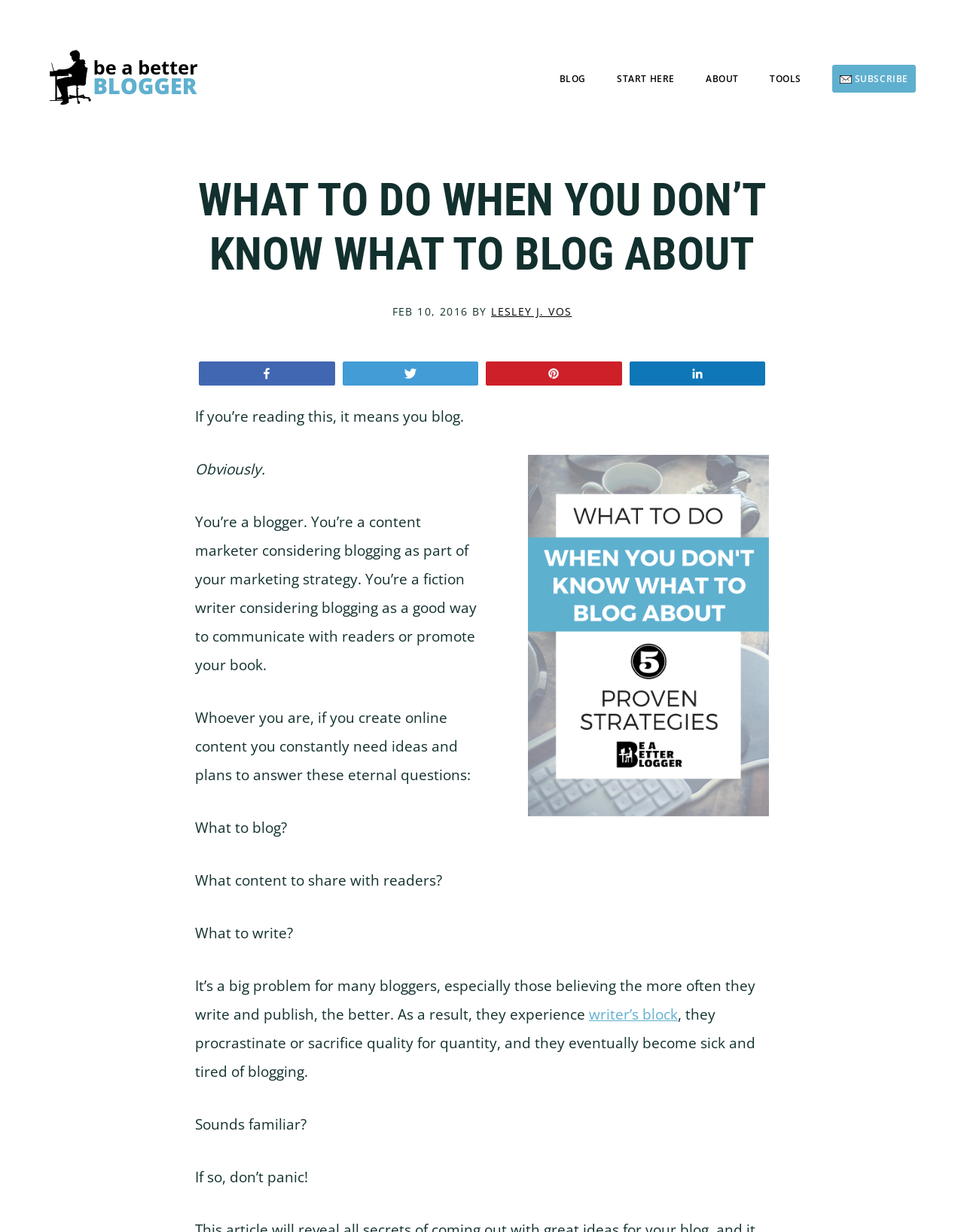Locate the bounding box of the user interface element based on this description: "Pin".

[0.505, 0.294, 0.644, 0.312]